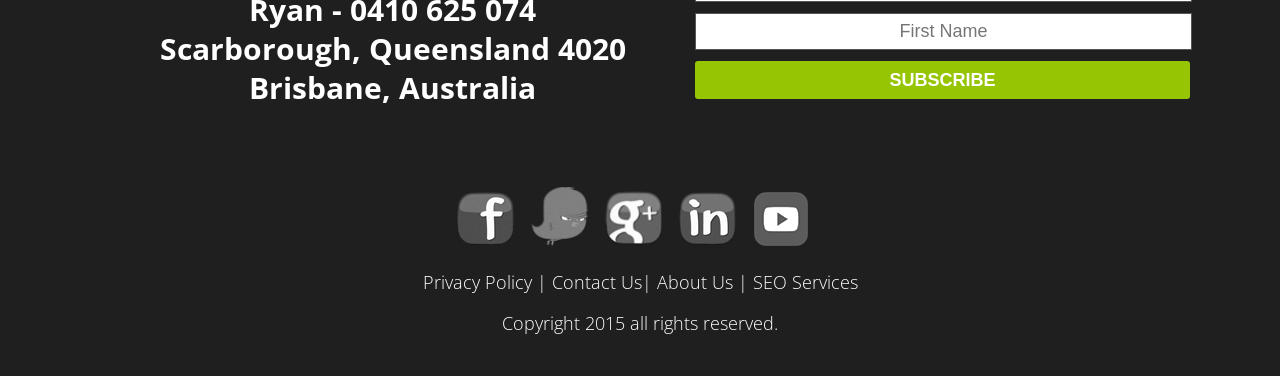Please mark the bounding box coordinates of the area that should be clicked to carry out the instruction: "Subscribe".

[0.543, 0.161, 0.93, 0.262]